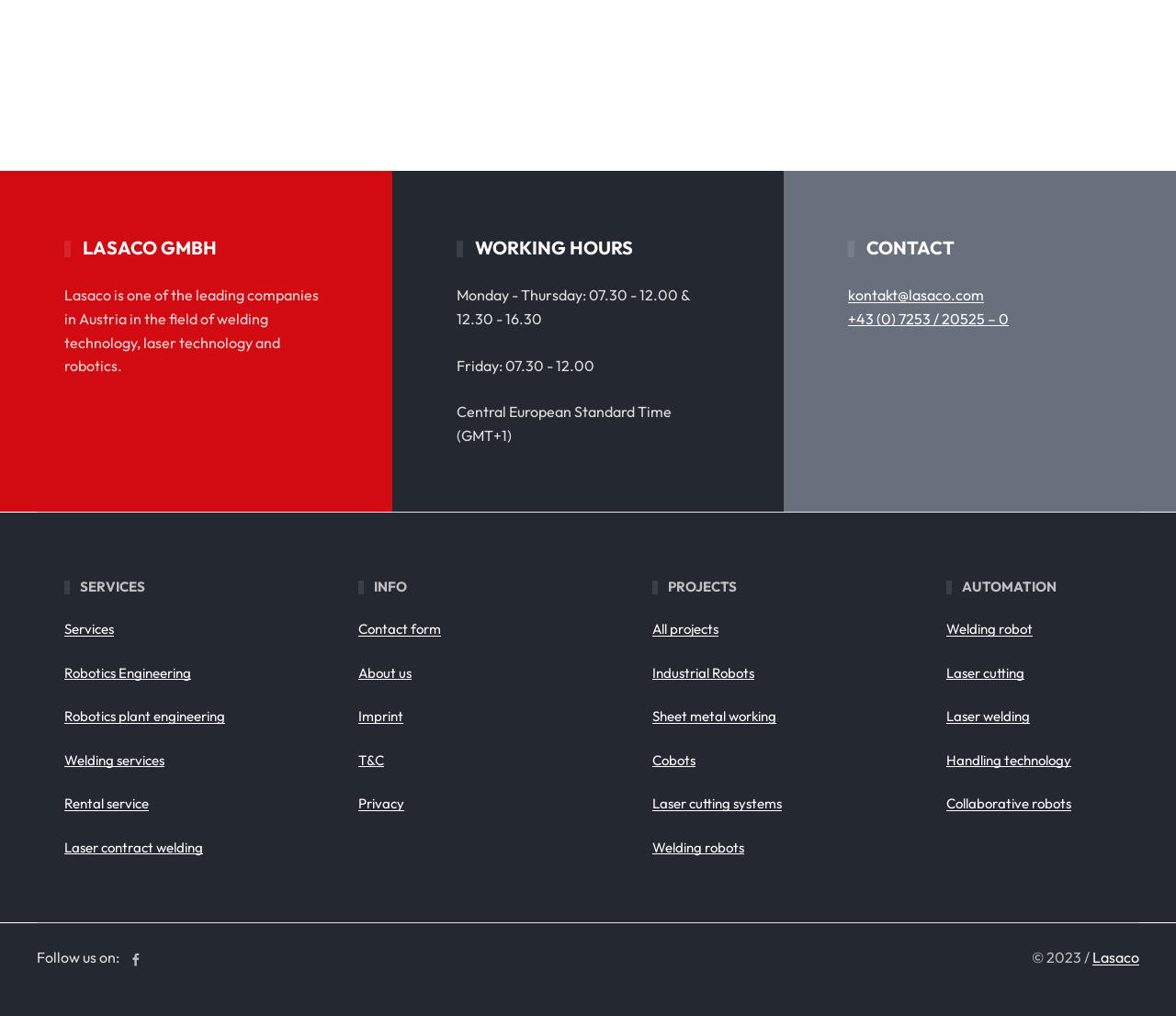Provide the bounding box coordinates of the HTML element this sentence describes: "kontakt@lasaco.com". The bounding box coordinates consist of four float numbers between 0 and 1, i.e., [left, top, right, bottom].

[0.721, 0.282, 0.837, 0.3]